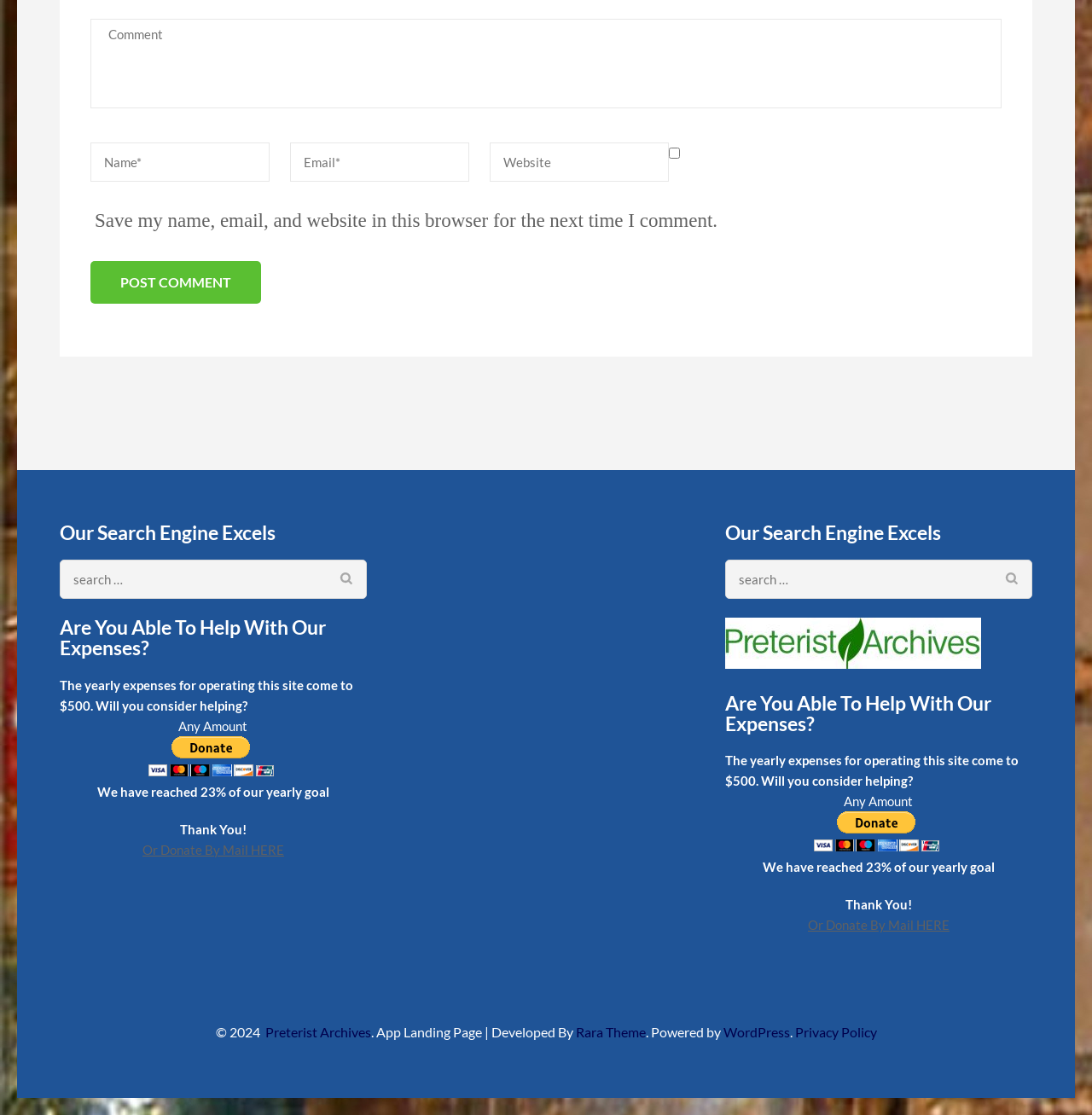Please determine the bounding box coordinates for the element that should be clicked to follow these instructions: "Search for something".

[0.067, 0.51, 0.311, 0.528]